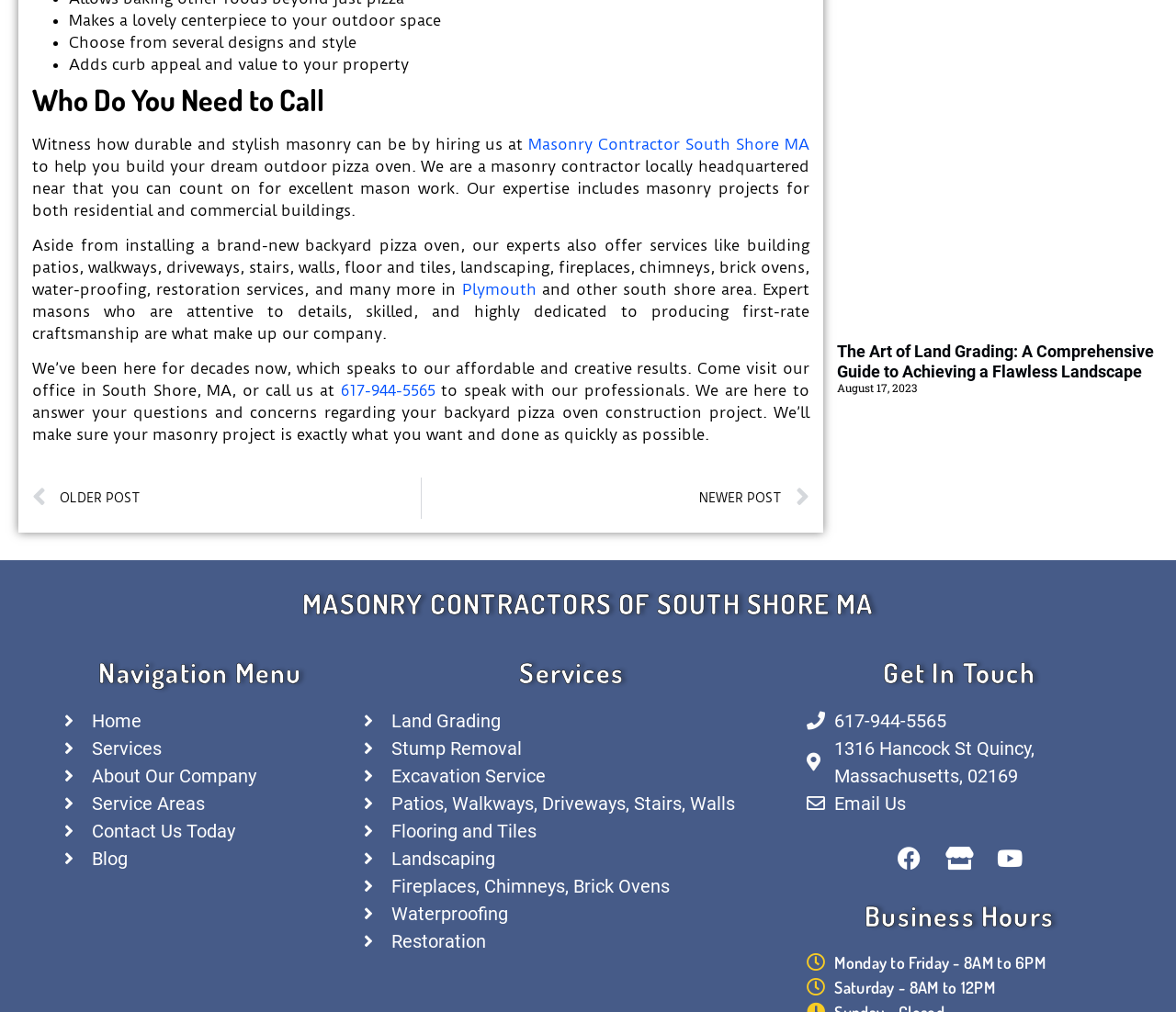What type of contractor is the company?
Provide a detailed answer to the question, using the image to inform your response.

Based on the text 'Masonry Contractor South Shore MA' and the services listed, it is clear that the company is a masonry contractor.